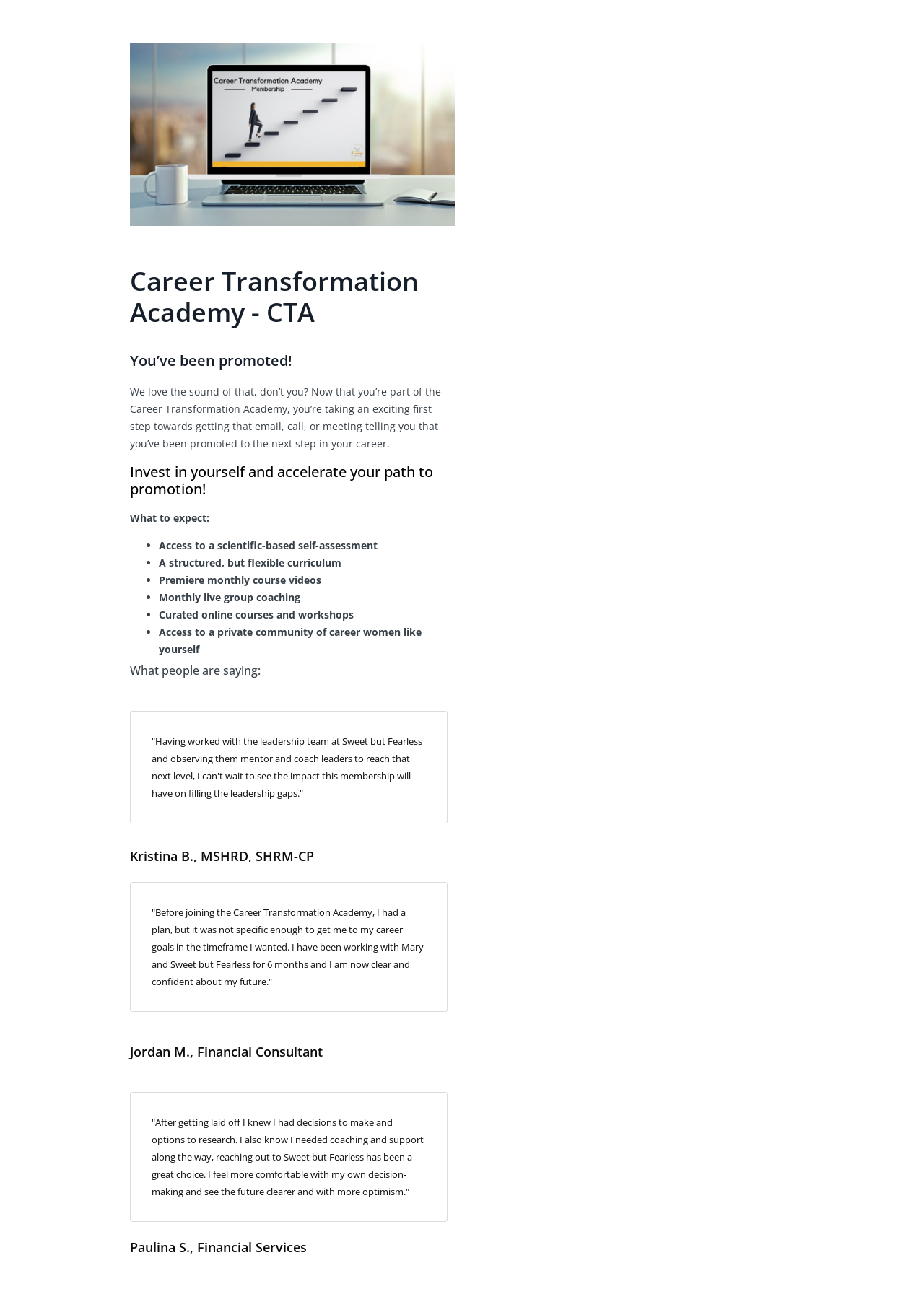What is the tone of the webpage?
Based on the visual information, provide a detailed and comprehensive answer.

The tone of the webpage is encouraging and supportive, as it uses phrases like 'We love the sound of that, don’t you?' and 'Invest in yourself and accelerate your path to promotion!' to motivate individuals to take action and achieve their career goals.